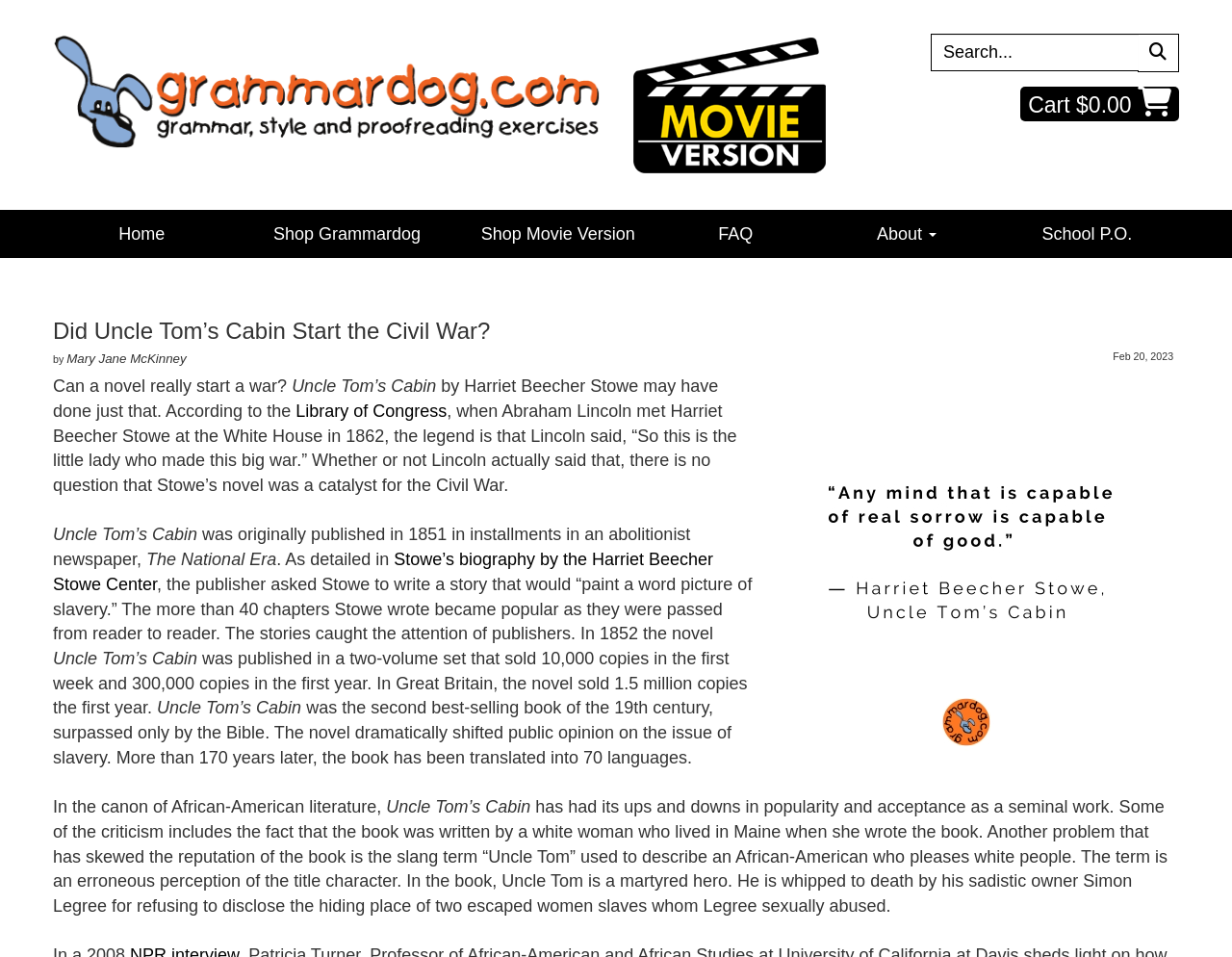Find the bounding box coordinates of the UI element according to this description: "Library of Congress".

[0.24, 0.419, 0.363, 0.44]